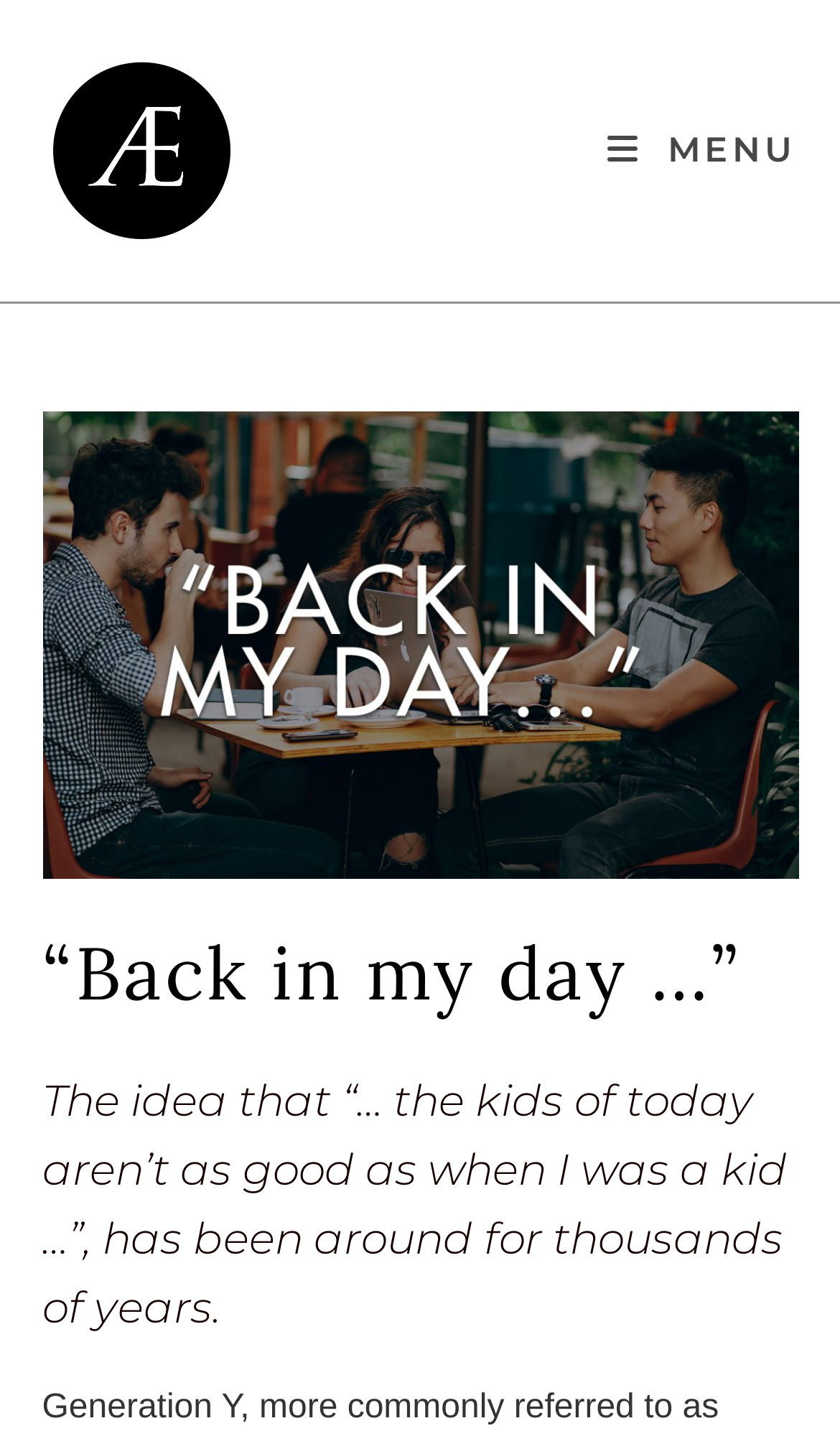Provide your answer in one word or a succinct phrase for the question: 
What is the purpose of the 'MENU' button?

To open mobile menu